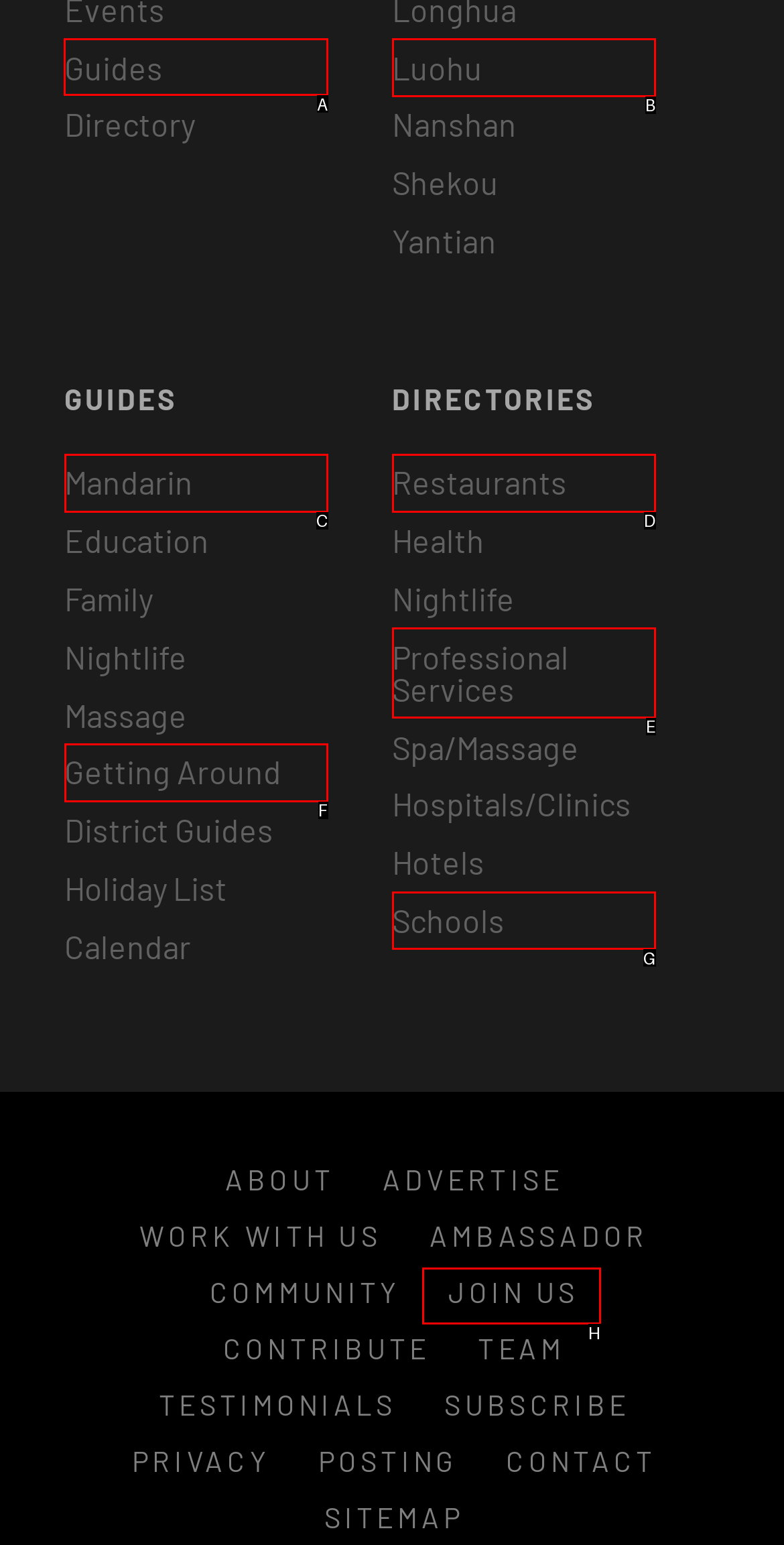Determine which HTML element should be clicked to carry out the following task: View guides Respond with the letter of the appropriate option.

A